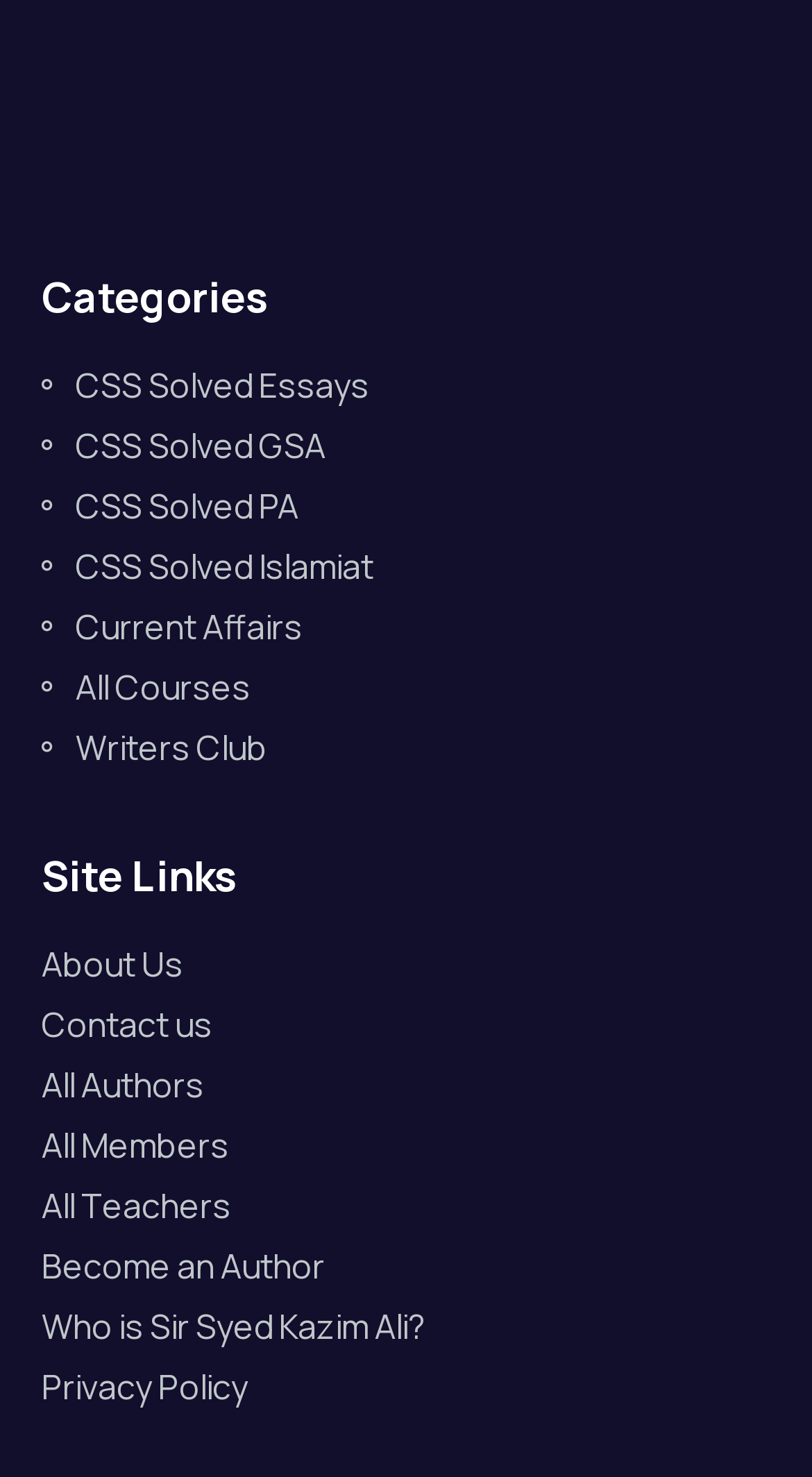How many categories are listed?
Look at the screenshot and give a one-word or phrase answer.

6